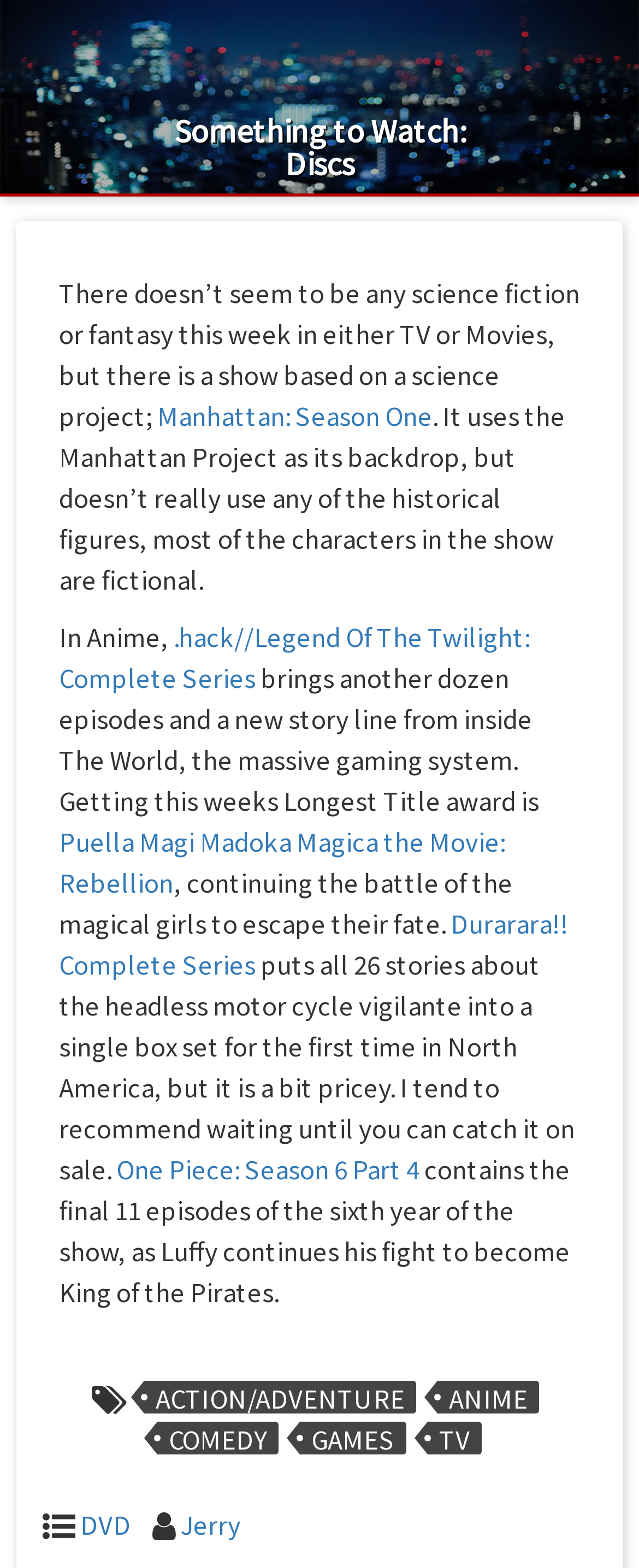Identify the coordinates of the bounding box for the element described below: "Comedy". Return the coordinates as four float numbers between 0 and 1: [left, top, right, bottom].

[0.246, 0.907, 0.436, 0.928]